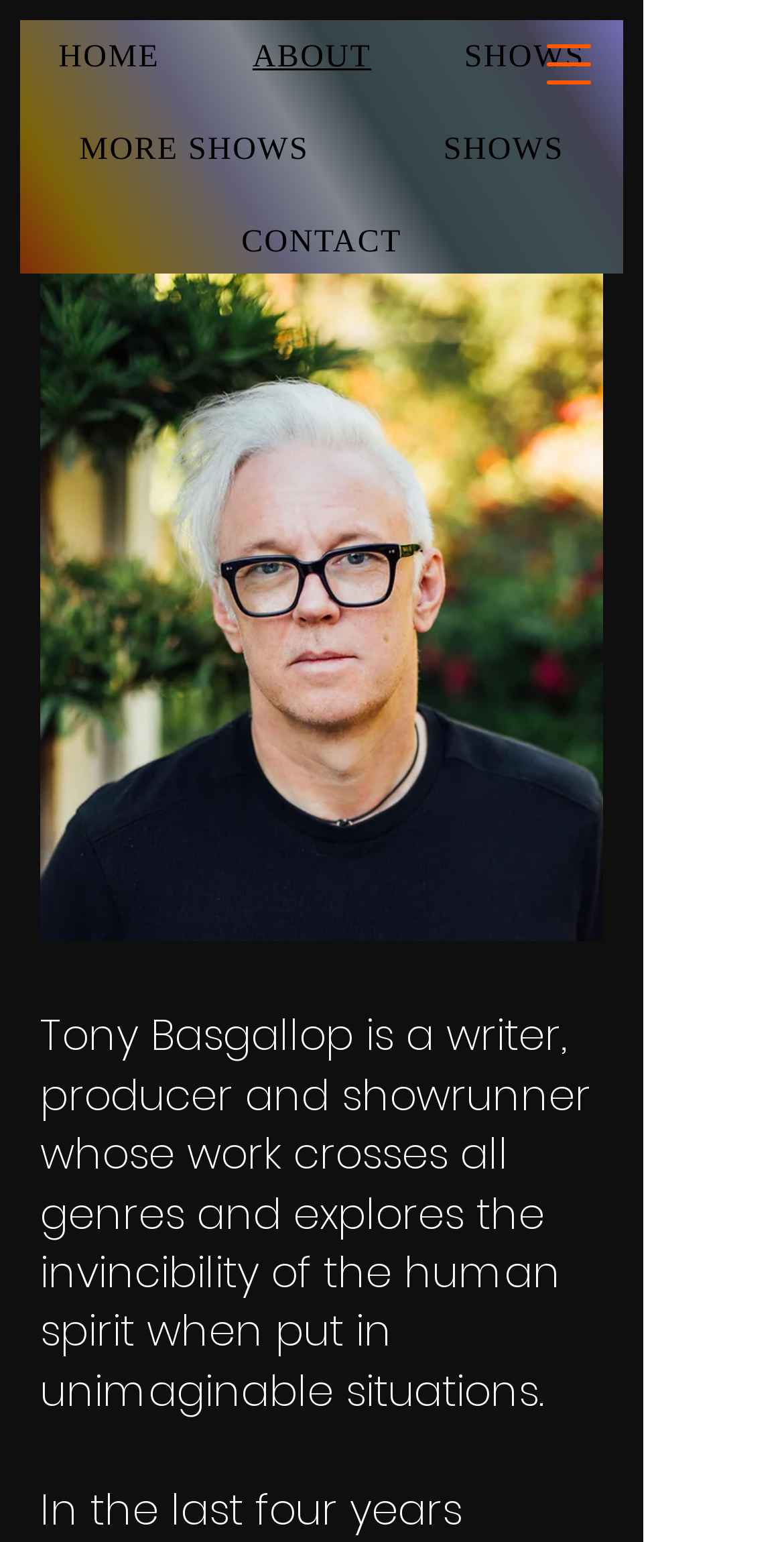Is there a navigation menu on the page?
Can you provide an in-depth and detailed response to the question?

I found this information by looking at the button element with the text 'Open navigation menu', which suggests that there is a navigation menu on the page.